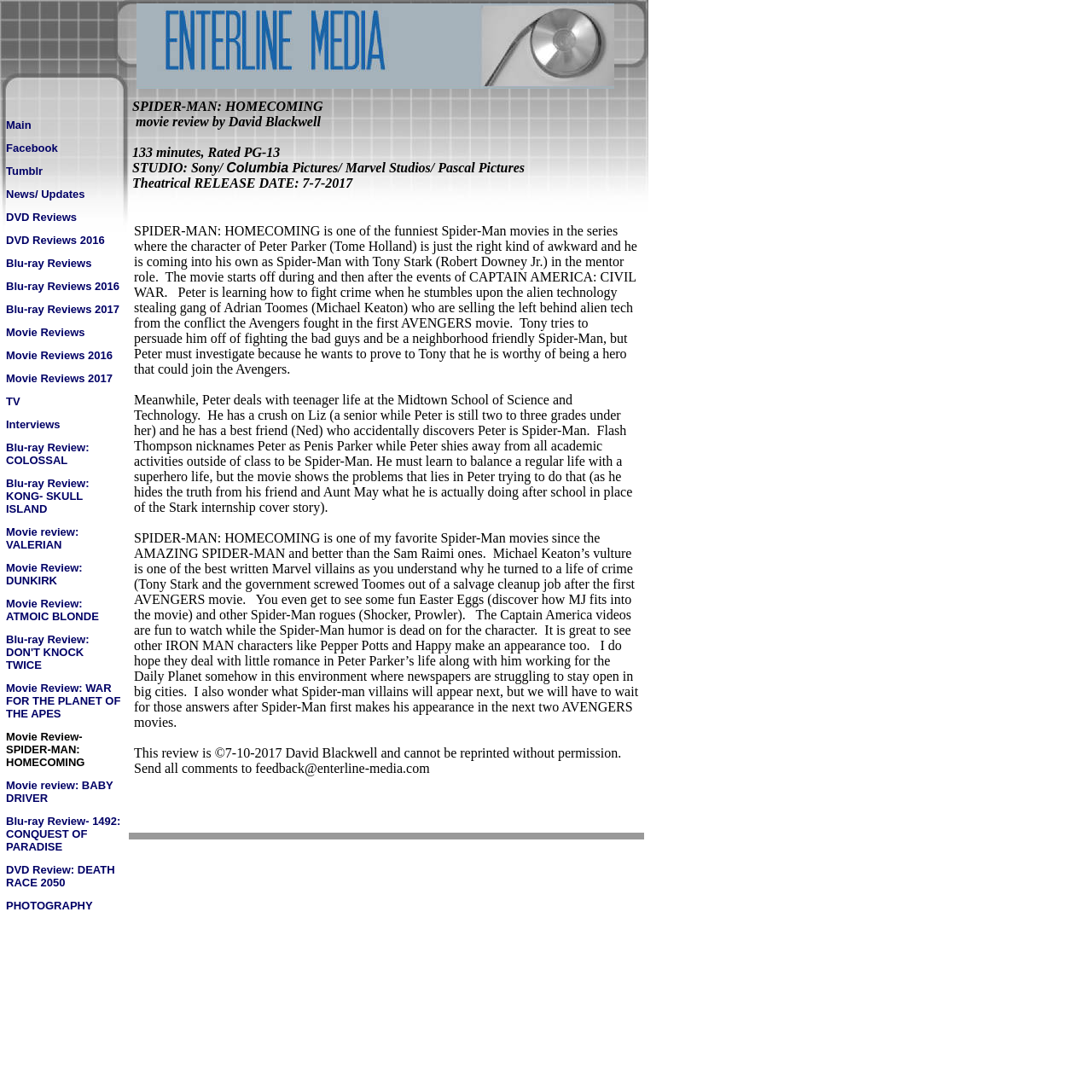Answer the following query concisely with a single word or phrase:
What is the name of the movie being reviewed?

SPIDER-MAN: HOMECOMING